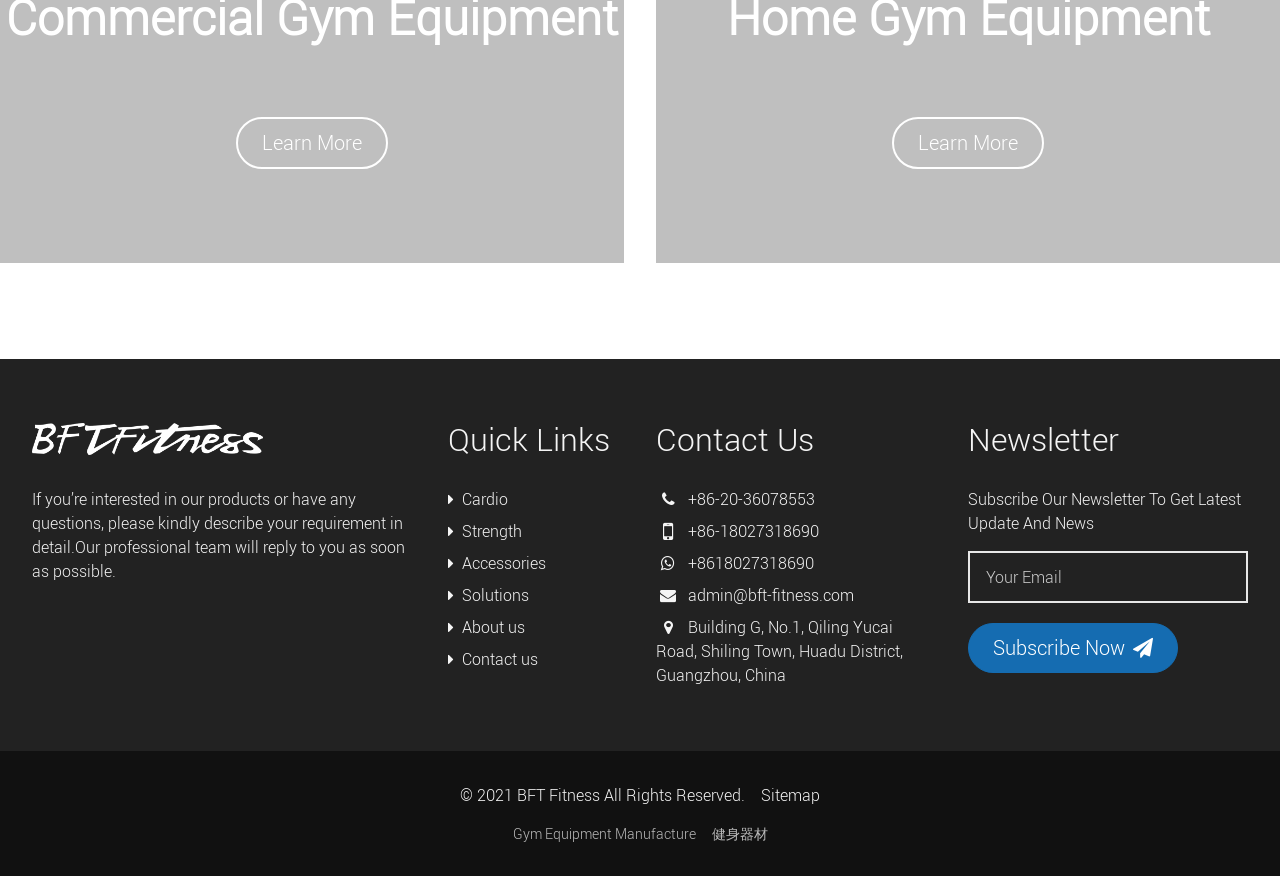Pinpoint the bounding box coordinates of the area that should be clicked to complete the following instruction: "Click Cardio". The coordinates must be given as four float numbers between 0 and 1, i.e., [left, top, right, bottom].

[0.35, 0.555, 0.397, 0.583]